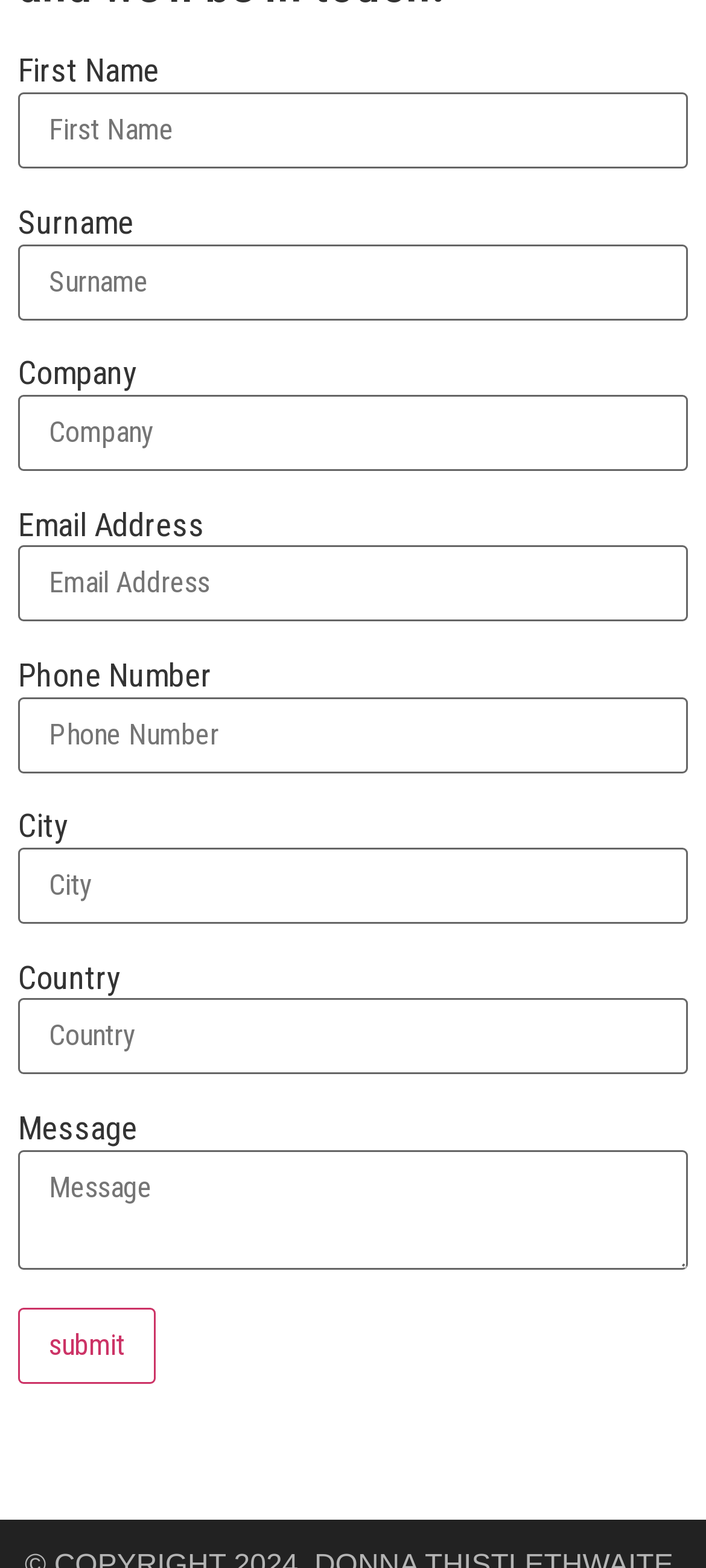How many text fields are there?
Look at the image and respond with a one-word or short phrase answer.

8